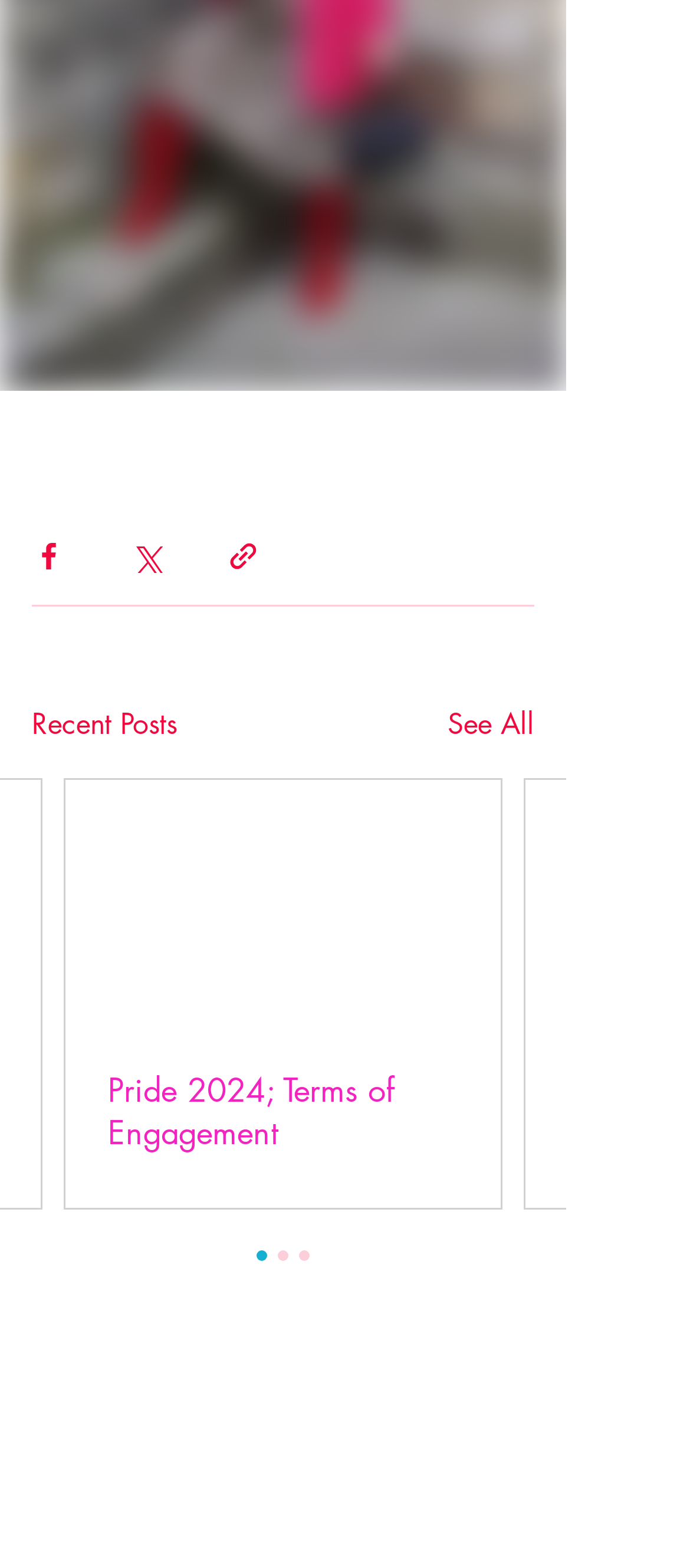Locate the bounding box coordinates of the UI element described by: "See All". The bounding box coordinates should consist of four float numbers between 0 and 1, i.e., [left, top, right, bottom].

[0.649, 0.449, 0.774, 0.476]